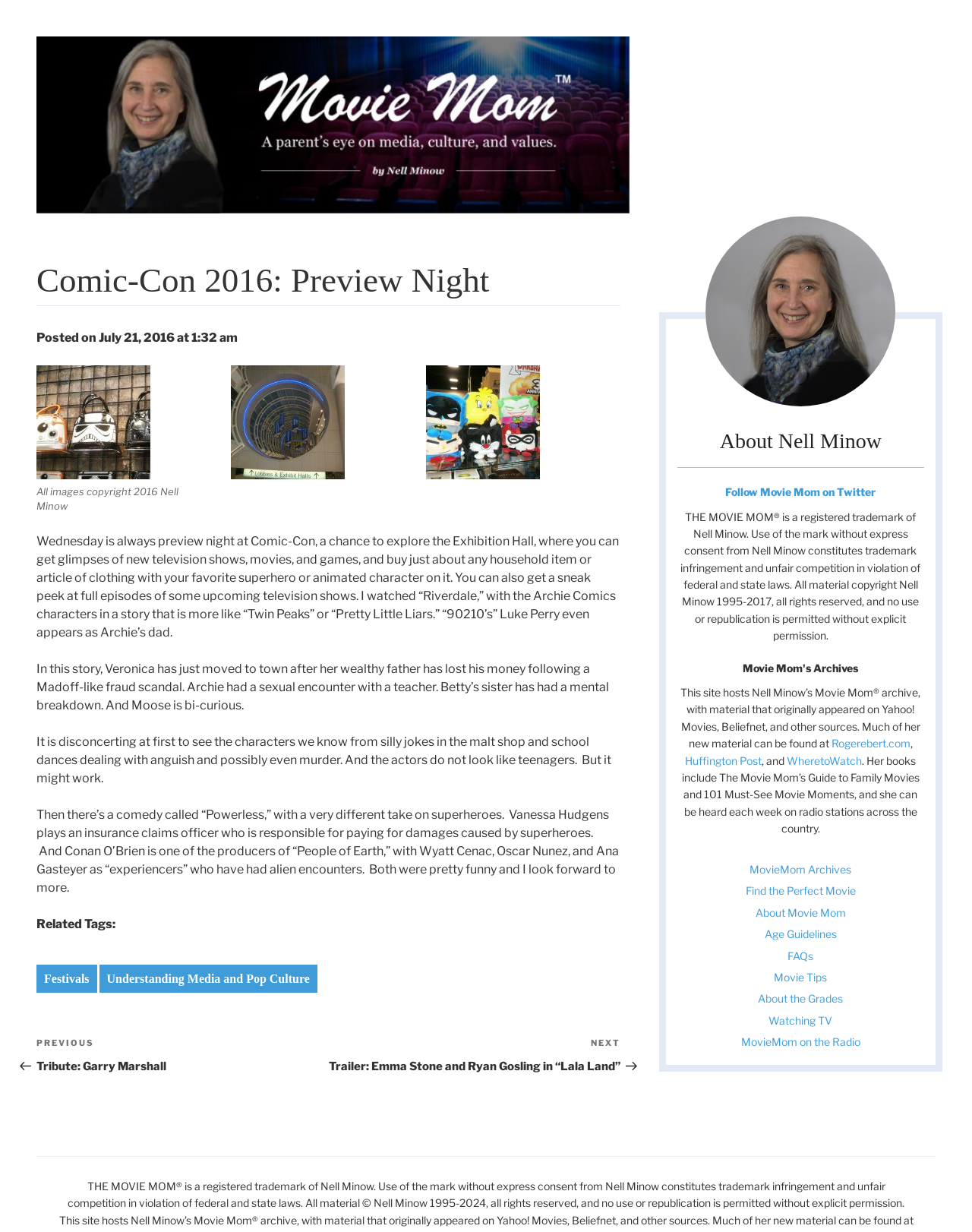What is the name of the author of this article?
Using the image, provide a detailed and thorough answer to the question.

I found the answer by looking at the text 'Posted on July 21, 2016 at 1:32 am' which indicates that the author is Nell Minow, and also the text 'THE MOVIE MOM is a registered trademark of Nell Minow' which confirms that Nell Minow is the author.